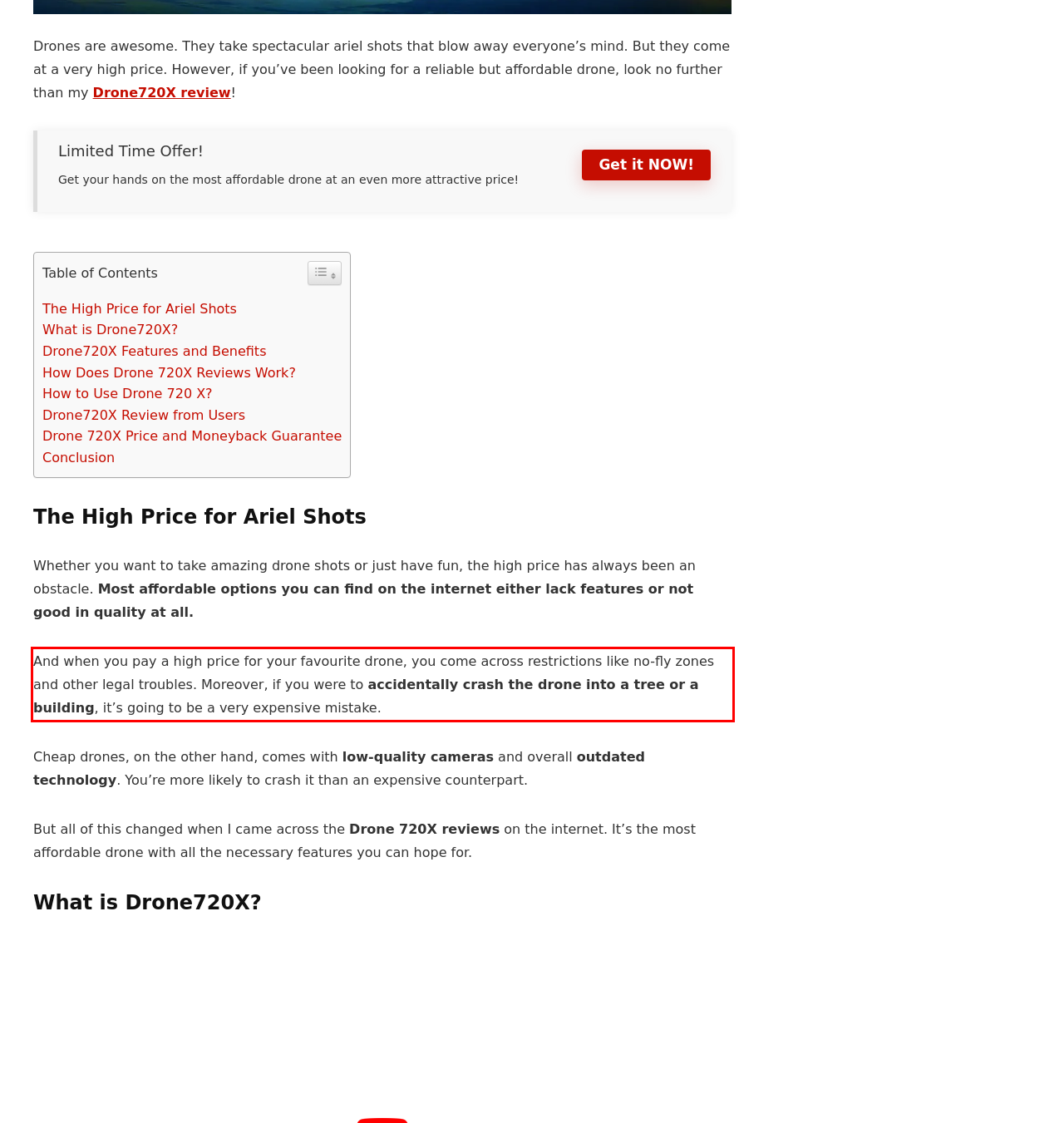Analyze the webpage screenshot and use OCR to recognize the text content in the red bounding box.

And when you pay a high price for your favourite drone, you come across restrictions like no-fly zones and other legal troubles. Moreover, if you were to accidentally crash the drone into a tree or a building, it’s going to be a very expensive mistake.